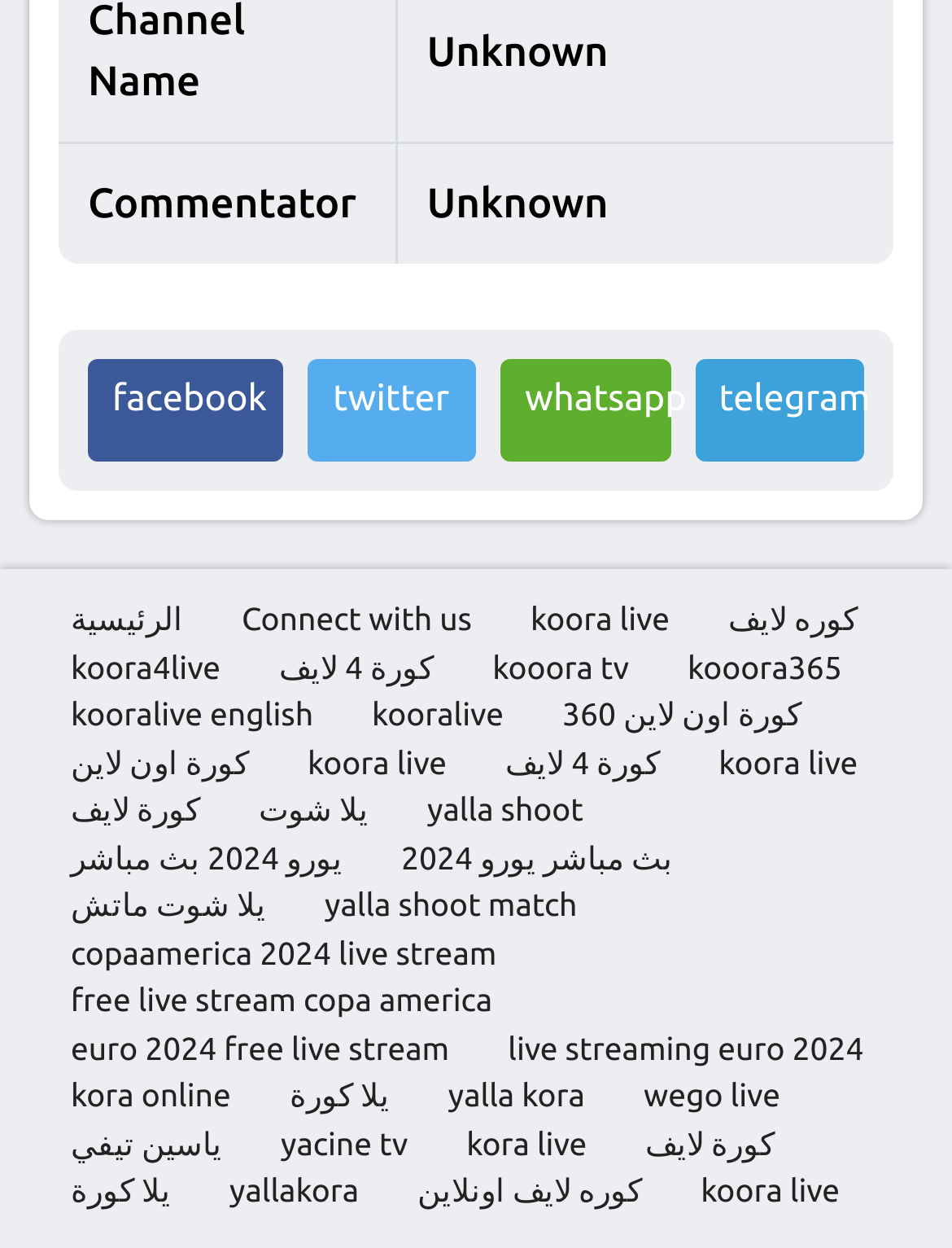Using the element description: "koora4live", determine the bounding box coordinates. The coordinates should be in the format [left, top, right, bottom], with values between 0 and 1.

[0.056, 0.518, 0.25, 0.556]